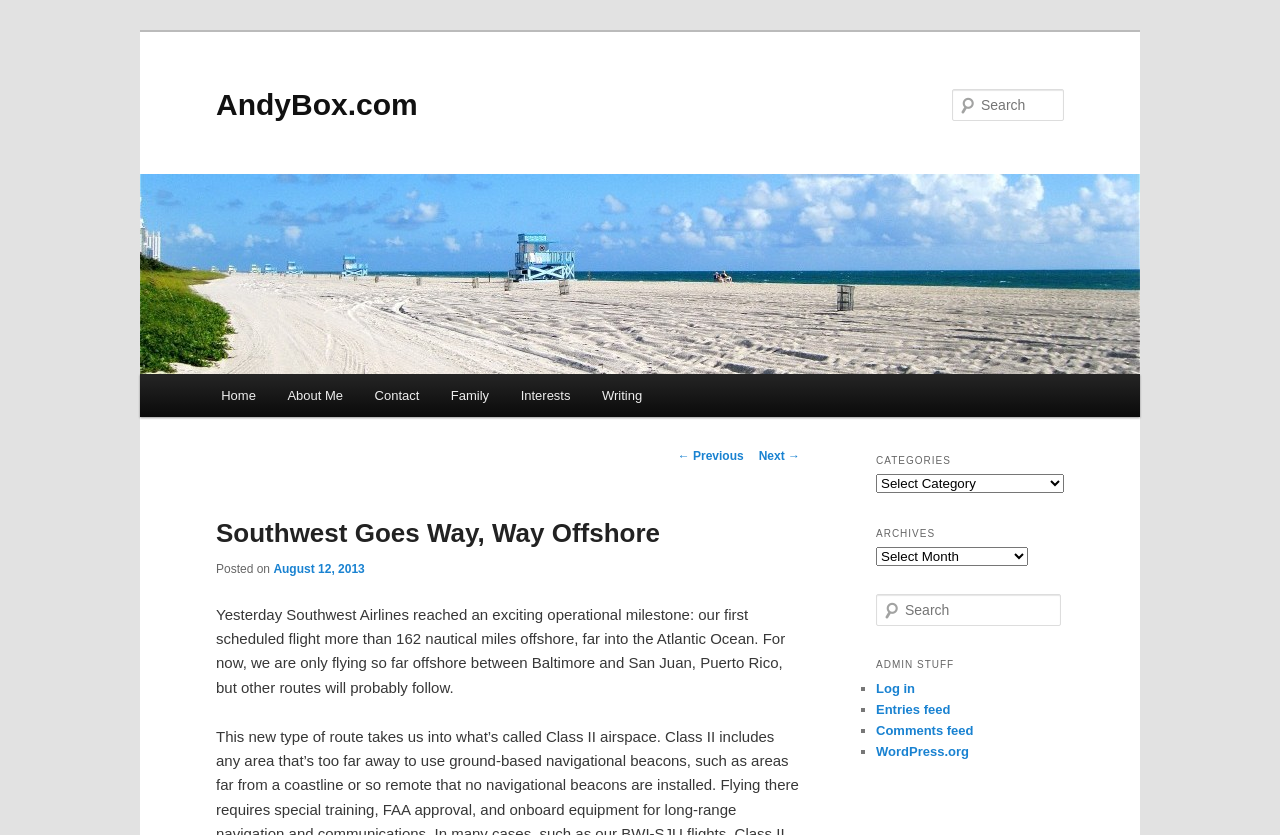Indicate the bounding box coordinates of the element that must be clicked to execute the instruction: "Search for something". The coordinates should be given as four float numbers between 0 and 1, i.e., [left, top, right, bottom].

[0.744, 0.107, 0.831, 0.145]